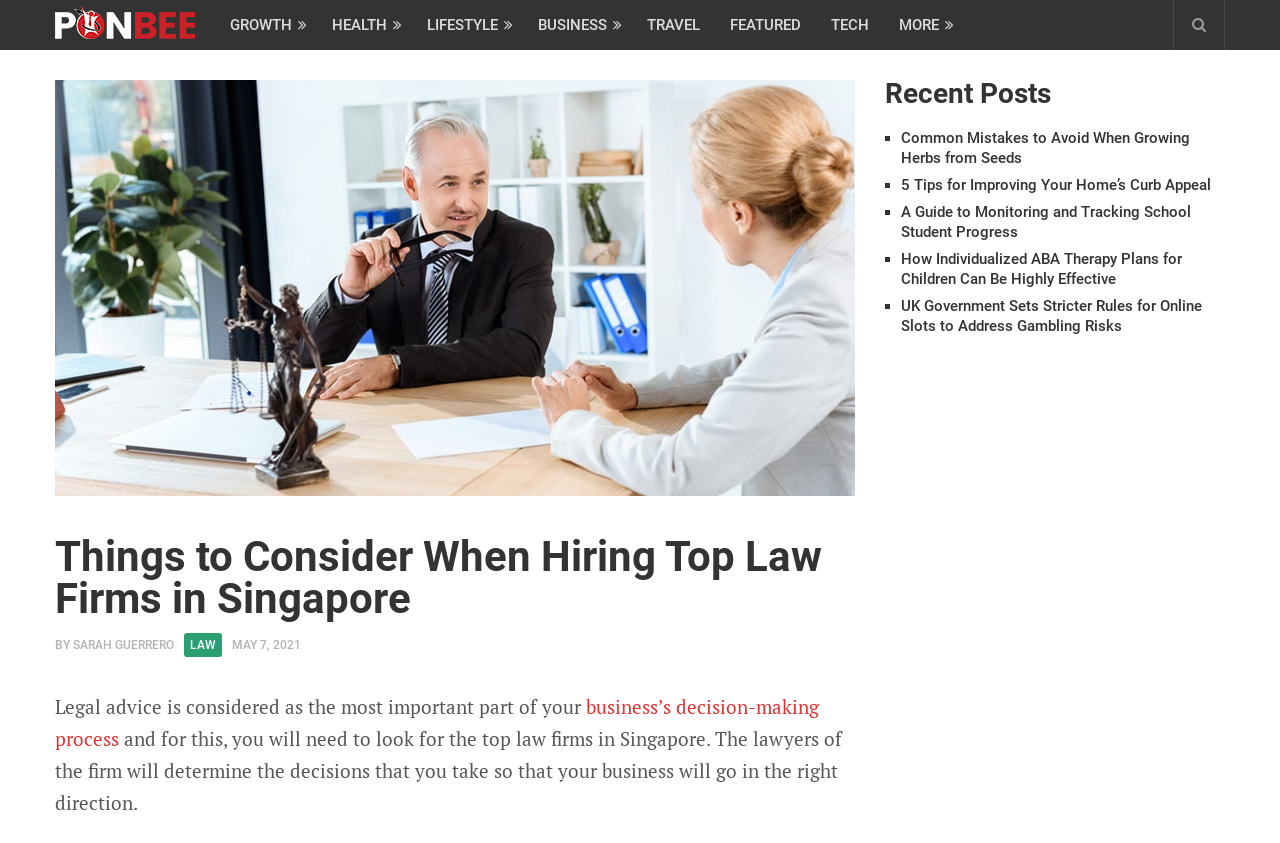What are the categories of articles available on the website?
Provide a comprehensive and detailed answer to the question.

The categories of articles available on the website are listed as links at the top of the webpage, including GROWTH, HEALTH, LIFESTYLE, BUSINESS, TRAVEL, FEATURED, TECH, and MORE.